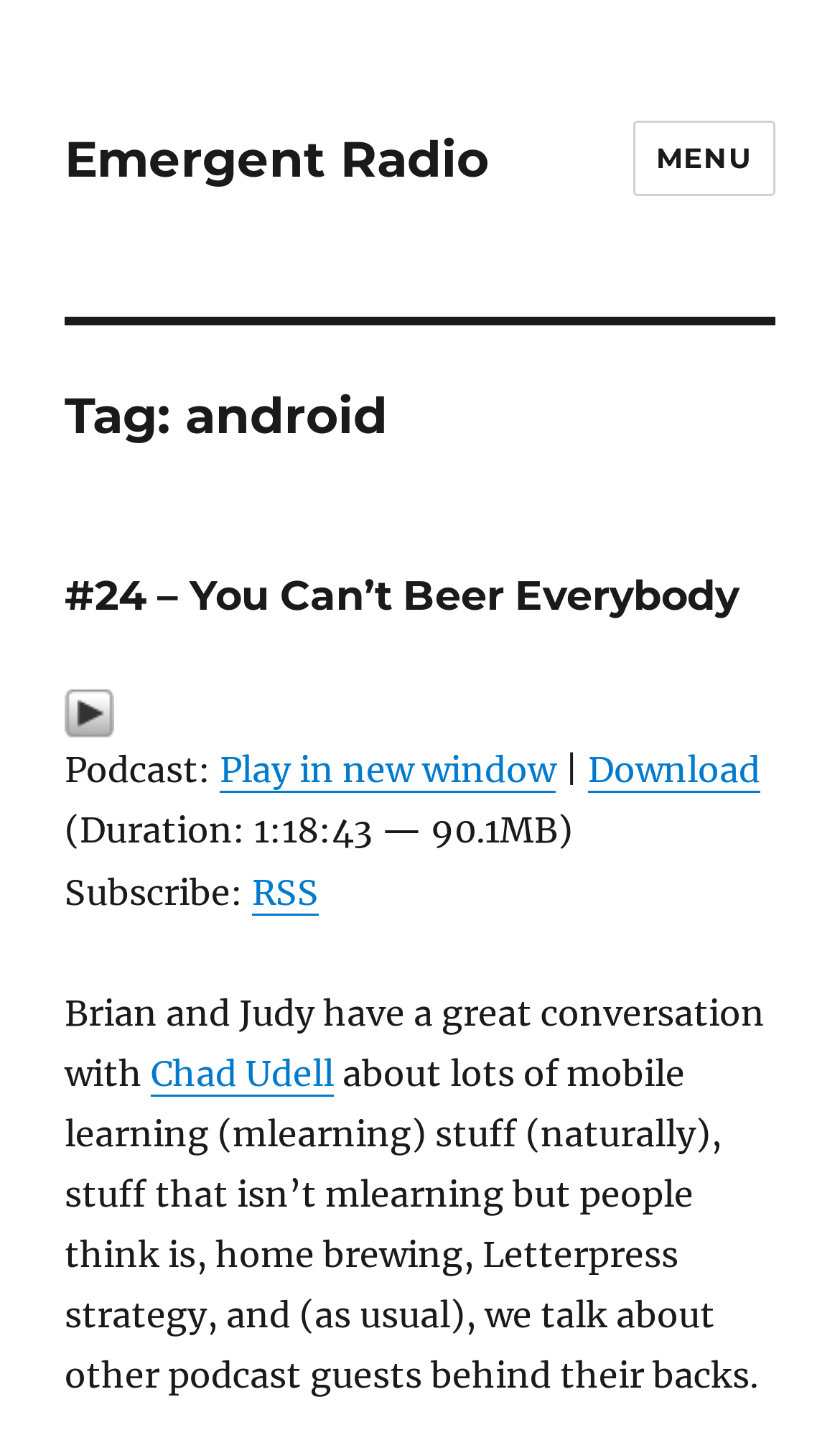Locate the UI element described by RSS and provide its bounding box coordinates. Use the format (top-left x, top-left y, bottom-right x, bottom-right y) with all values as floating point numbers between 0 and 1.

[0.3, 0.609, 0.379, 0.639]